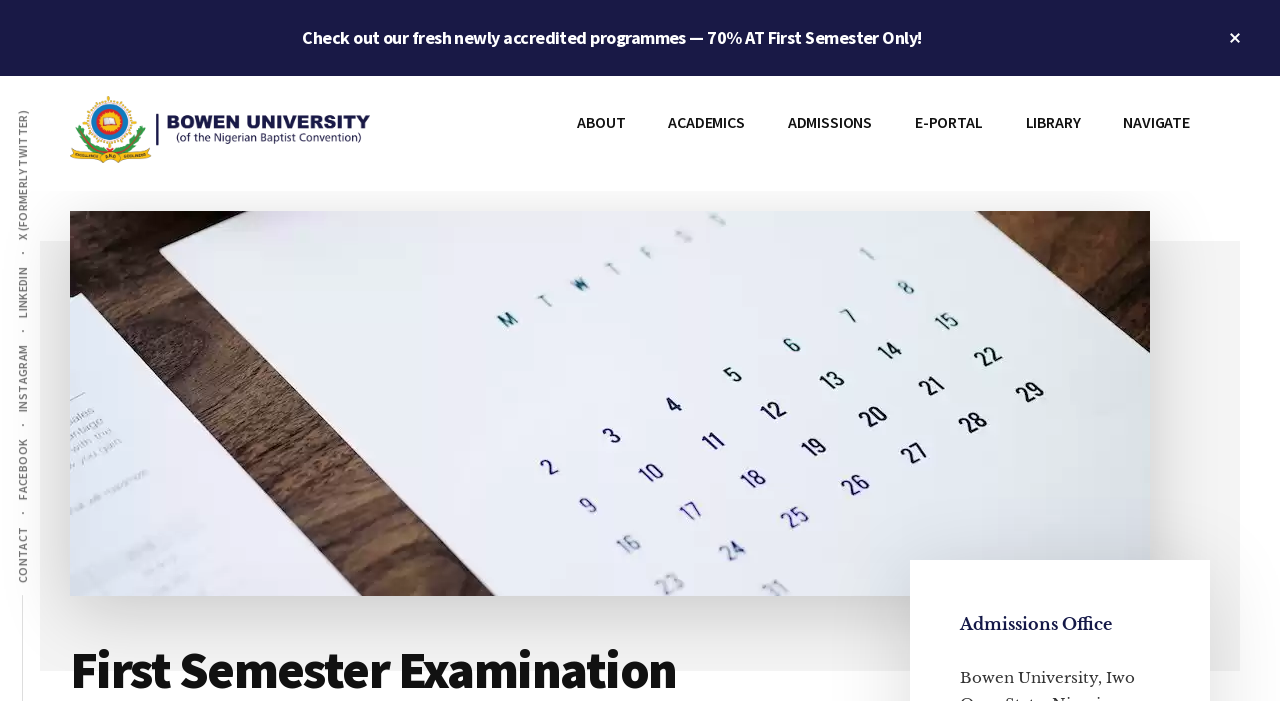Answer the question below in one word or phrase:
What is the name of the university?

Bowen University